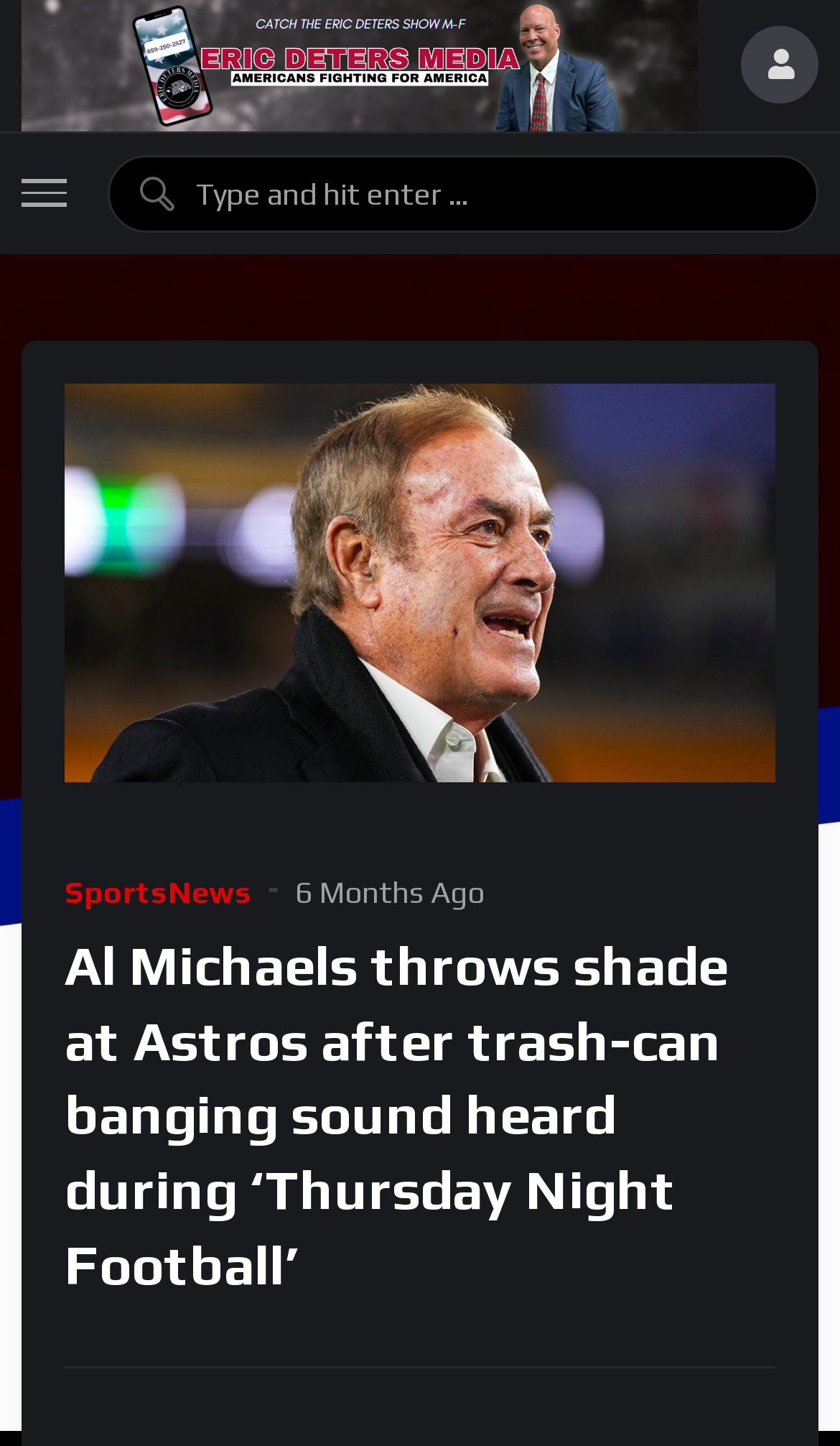Based on the element description, predict the bounding box coordinates (top-left x, top-left y, bottom-right x, bottom-right y) for the UI element in the screenshot: SportsNews

[0.077, 0.601, 0.3, 0.634]